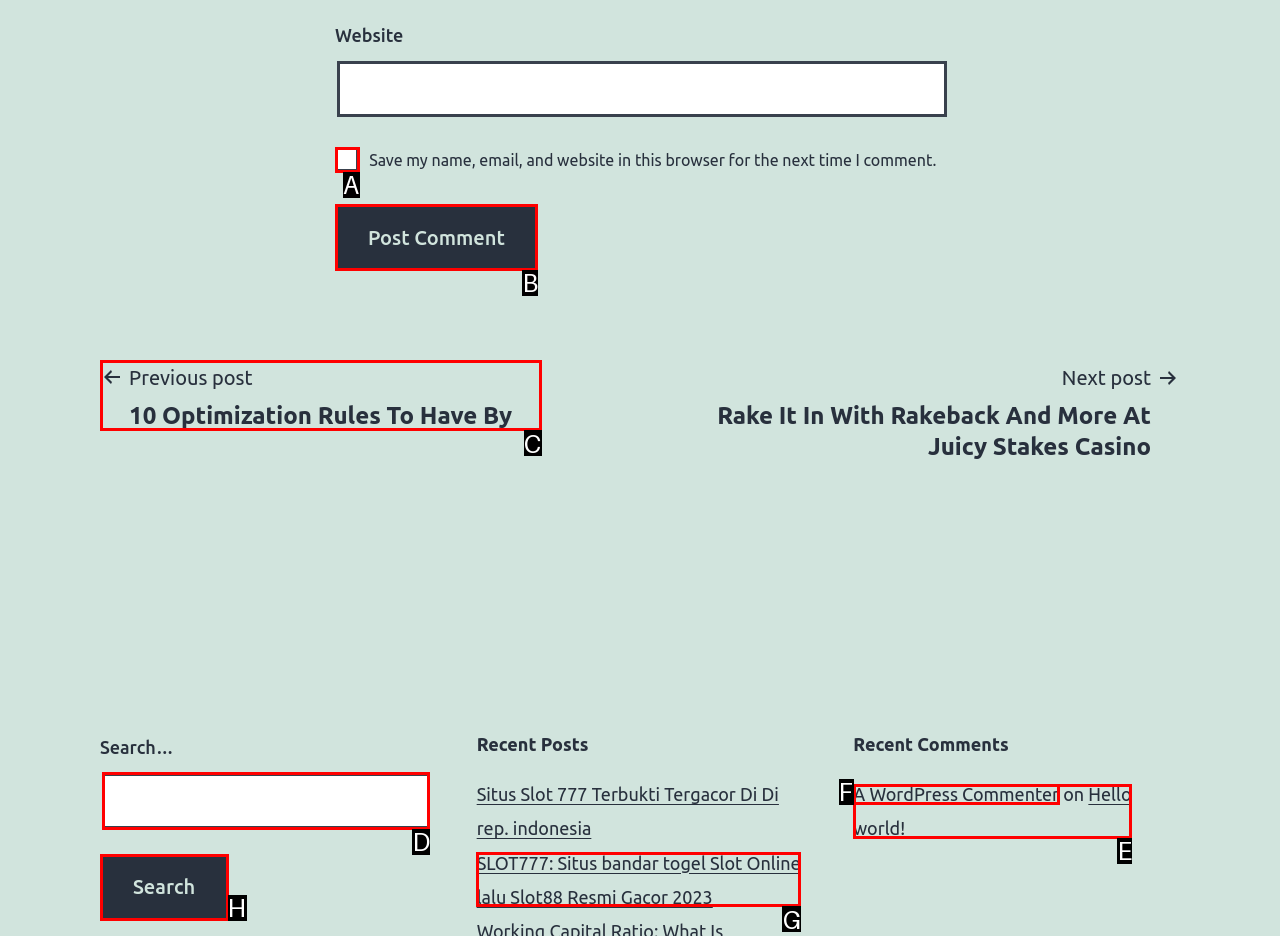Identify which HTML element to click to fulfill the following task: Post a comment. Provide your response using the letter of the correct choice.

B